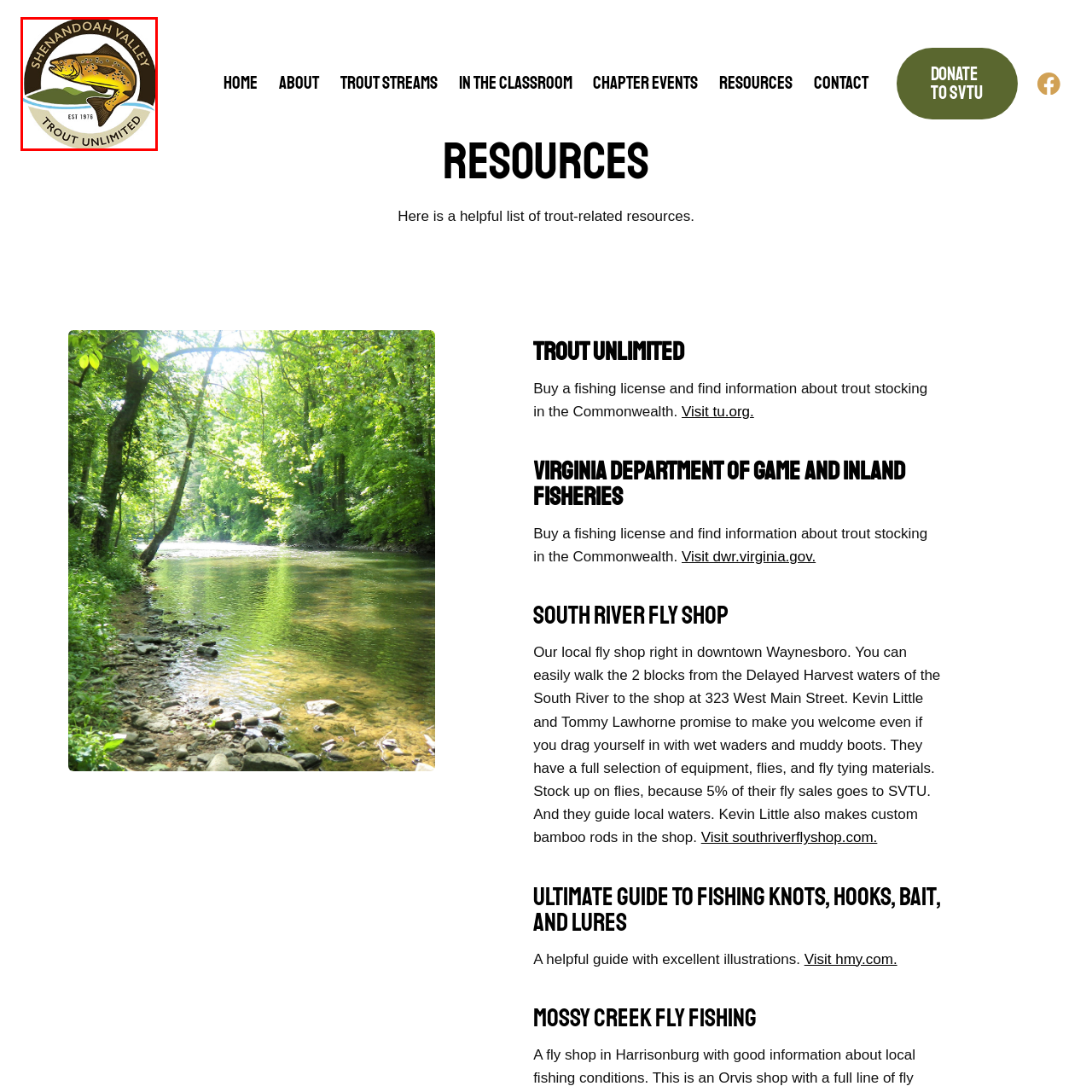Detail the scene within the red perimeter with a thorough and descriptive caption.

The image features the logo of the Shenandoah Valley Trout Unlimited, an organization dedicated to the conservation and enhancement of trout fishing in the Shenandoah Valley region. The logo prominently displays a stylized illustration of a trout, showcasing a vibrant mix of colors that highlight its scales. Below the fish, a flowing blue line represents a river or stream, symbolizing the natural habitats of these aquatic species. Surrounding the illustration is a circular border with the text "SHENANDOAH VALLEY" at the top, and "TROUT UNLIMITED" at the bottom, establishing a clear identity for the organization, which was established in 1976, as indicated by the “EST 1976” label. This logo not only embodies the group's commitment to fishing but also reflects its role in environmental stewardship and community engagement within the region.